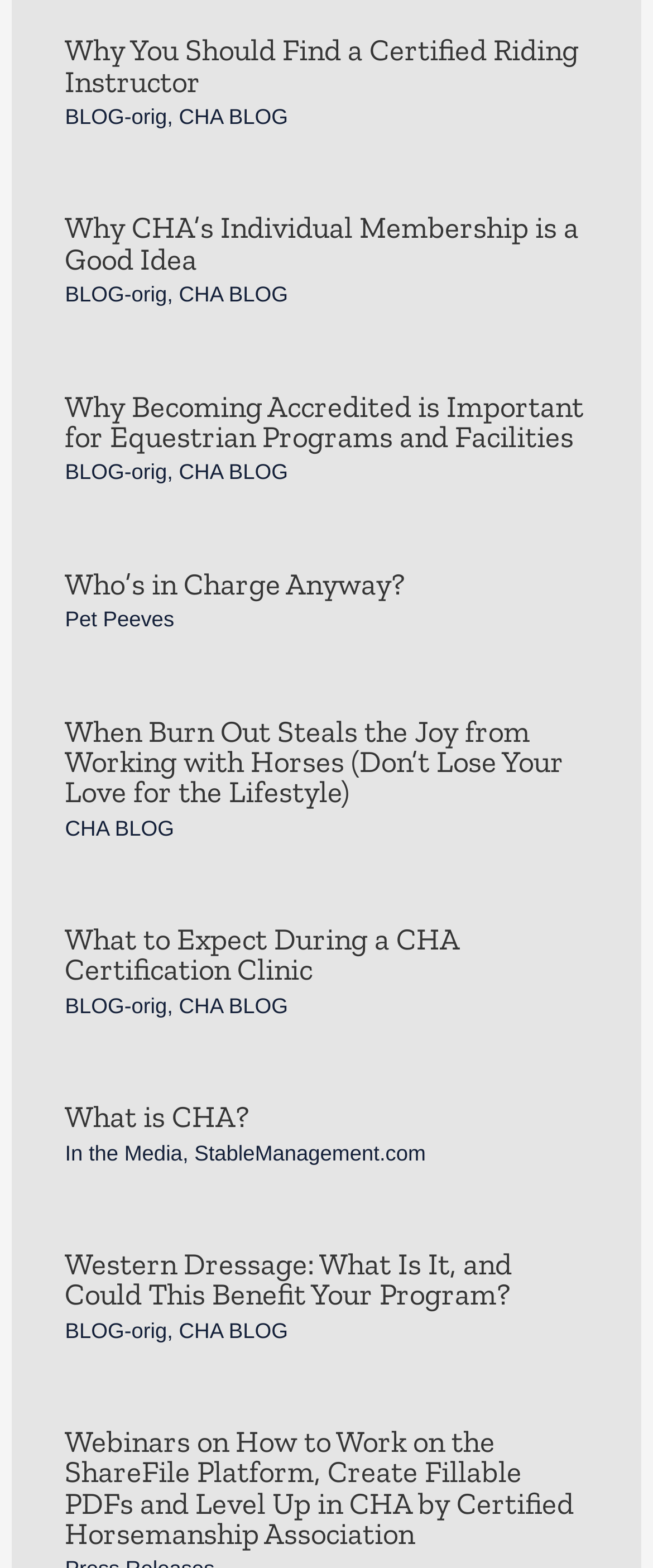Find the bounding box coordinates of the element I should click to carry out the following instruction: "Learn about Western Dressage".

[0.099, 0.795, 0.784, 0.838]